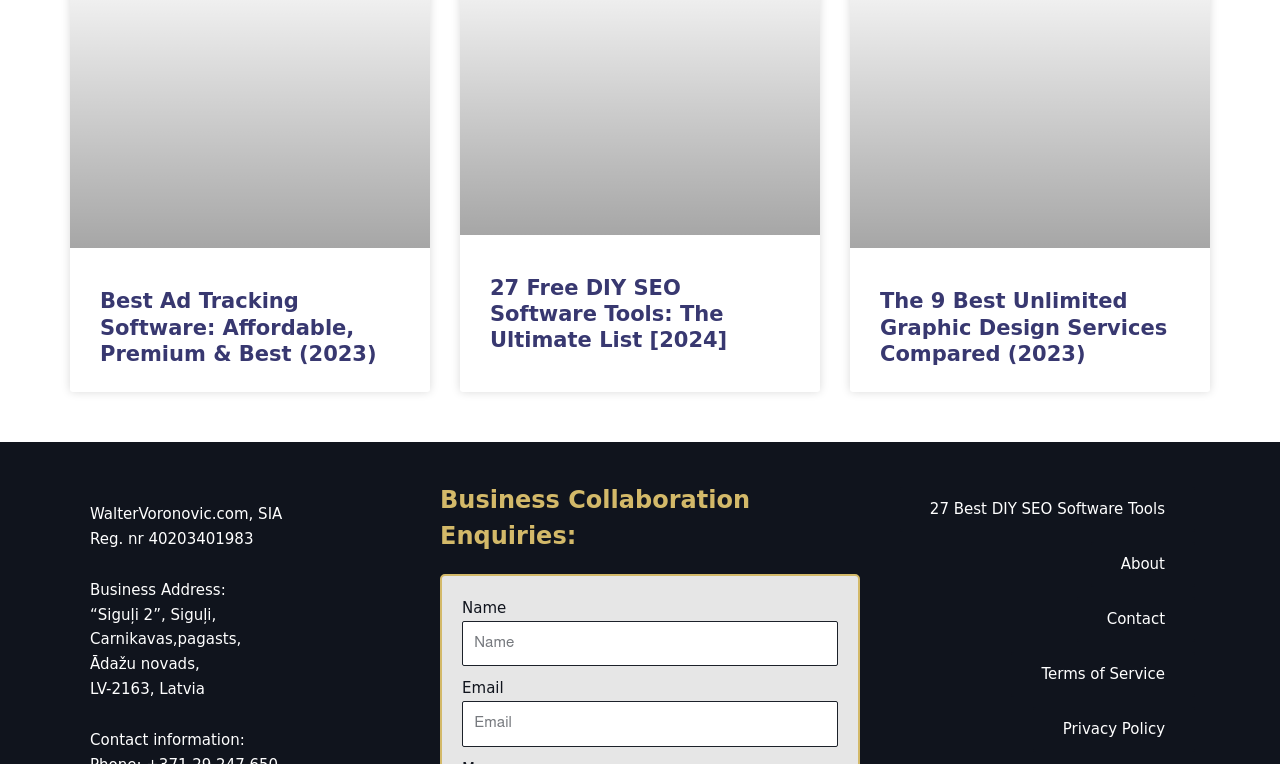Find the bounding box coordinates of the UI element according to this description: "BoardWalk Consulting".

None